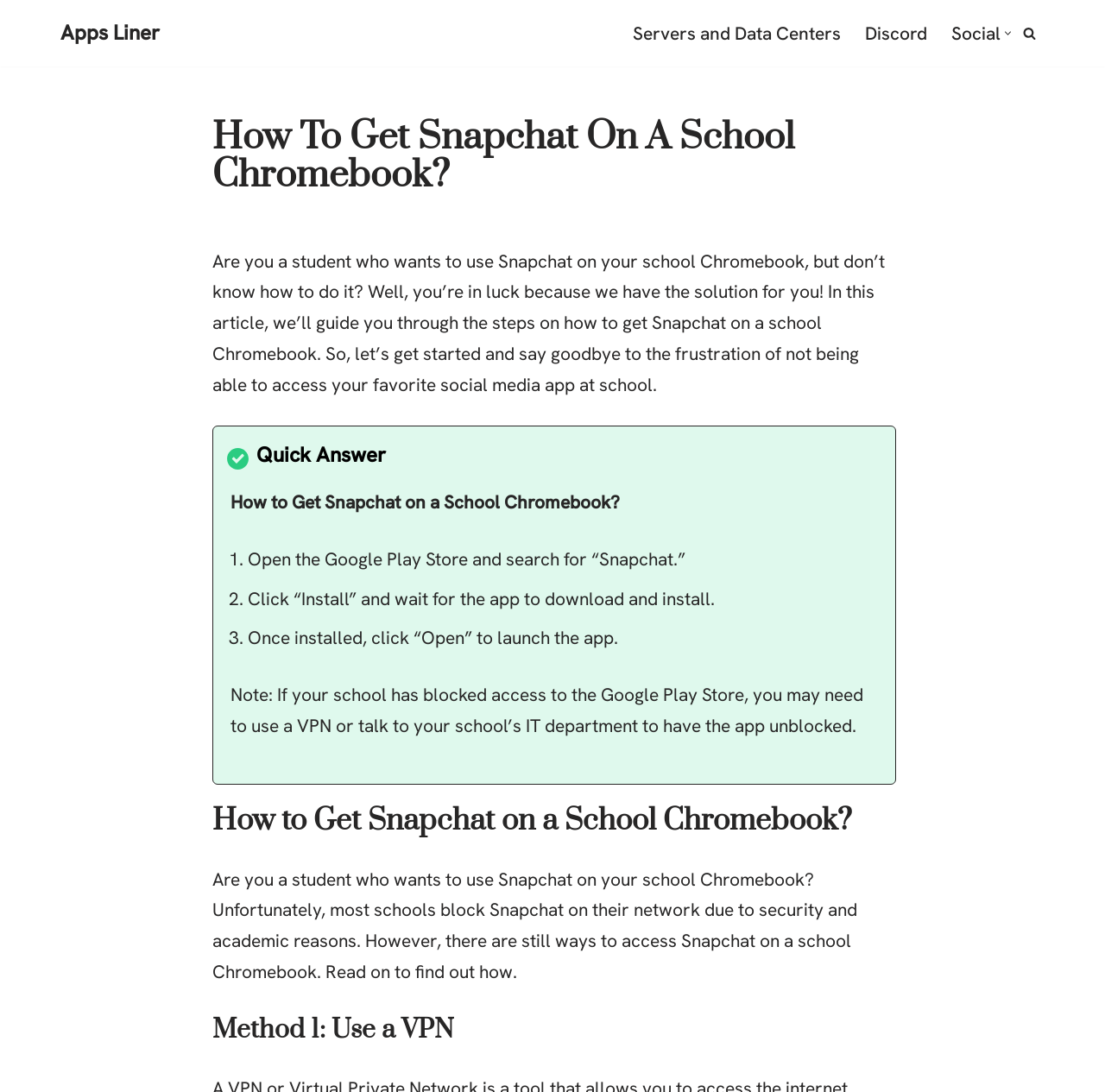Why may students need to use a VPN to access Snapchat on a school Chromebook?
Based on the visual details in the image, please answer the question thoroughly.

The webpage mentions that most schools block Snapchat on their network due to security and academic reasons, and therefore students may need to use a VPN to access Snapchat on a school Chromebook.